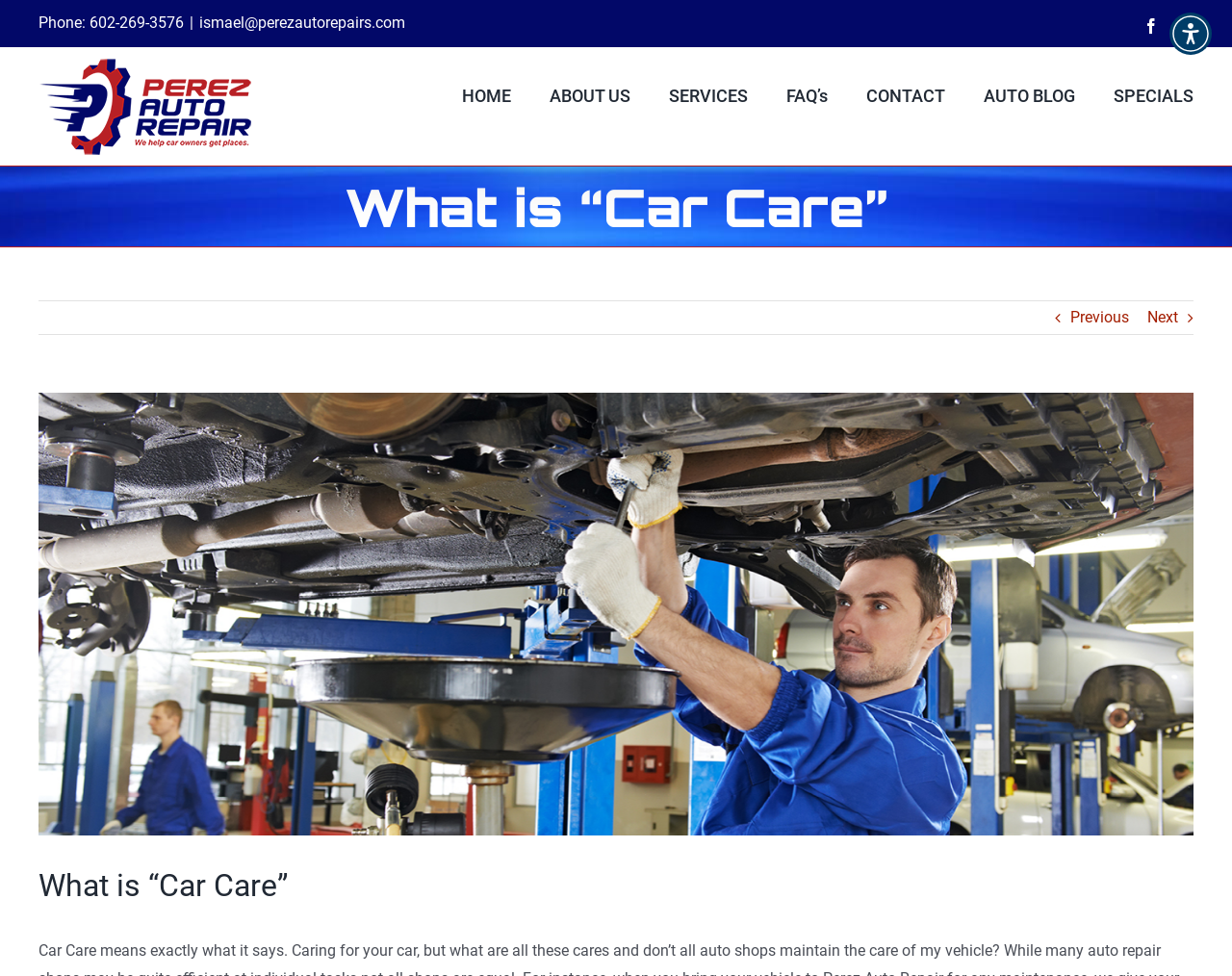Please identify the coordinates of the bounding box that should be clicked to fulfill this instruction: "View the Perez Auto Repair Logo".

[0.031, 0.06, 0.205, 0.159]